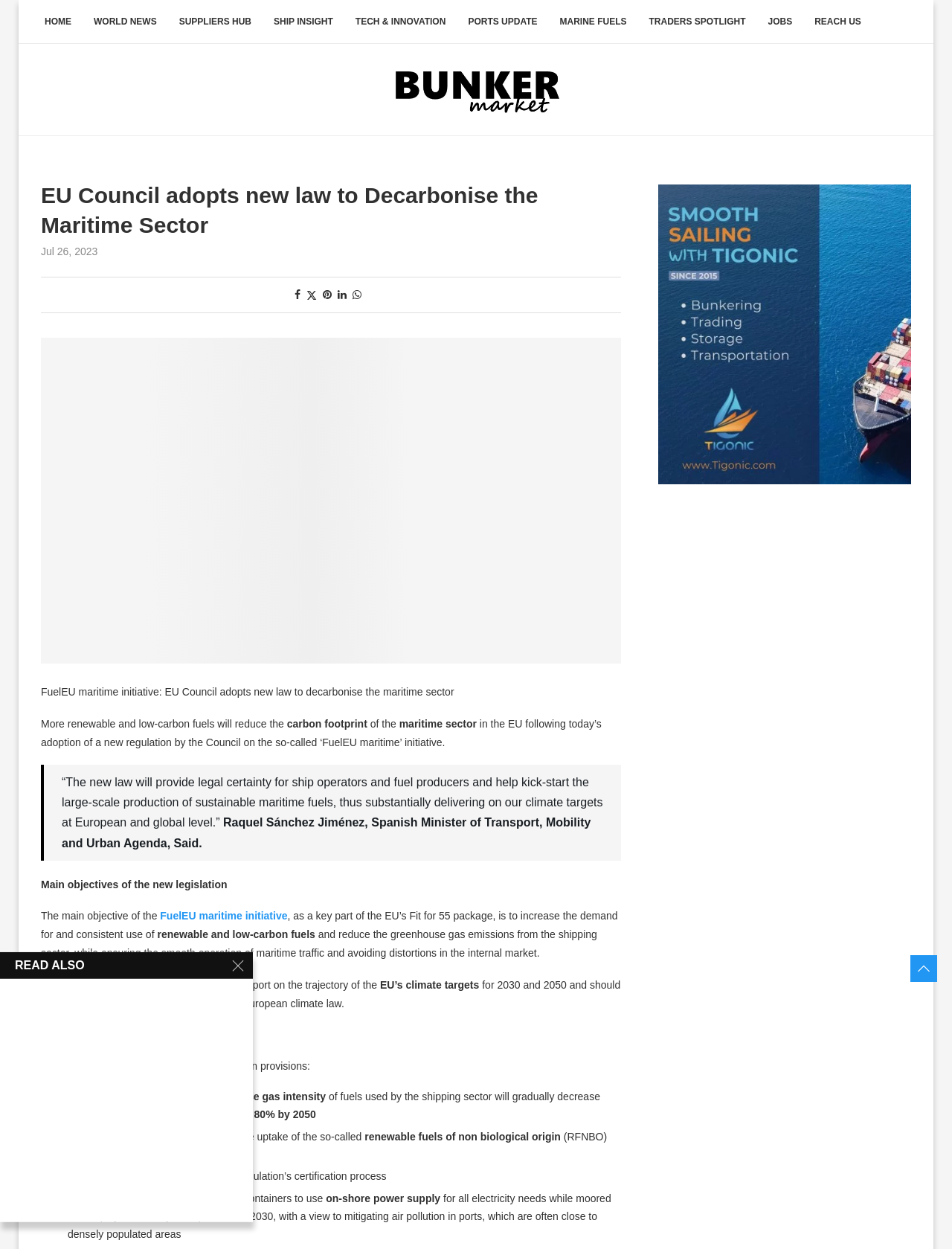Describe all the visual and textual components of the webpage comprehensively.

The webpage is about the EU Council adopting a new law to decarbonize the maritime sector. At the top, there is a navigation menu with 11 links, including "HOME", "WORLD NEWS", and "MARINE FUELS". Below the menu, there is a heading that reads "EU Council adopts new law to Decarbonise the Maritime Sector". 

To the right of the heading, there is a time stamp "Jul 26, 2023". Below the heading, there are five social media links to share the article on Facebook, Twitter, Pinterest, LinkedIn, and Whatsapp. 

The main content of the webpage is divided into several sections. The first section has a link to "European community shipowners association ECSA on FuelEU" with an accompanying image. Below the link, there is a block of text that explains the FuelEU maritime initiative, which aims to reduce the carbon footprint of the maritime sector in the EU.

The next section is a blockquote with a quote from Raquel Sánchez Jiménez, Spanish Minister of Transport, Mobility and Urban Agenda. 

Following the blockquote, there is a section that outlines the main objectives of the new legislation, which include increasing the demand for renewable and low-carbon fuels and reducing greenhouse gas emissions from the shipping sector.

The webpage then explains the main provisions of the new regulation, including measures to ensure that the greenhouse gas intensity of fuels used by the shipping sector will gradually decrease over time, a special incentive regime to support the uptake of renewable fuels, and an exclusion of fossil fuels from the regulation's certification process. 

There is also a section that discusses the obligation for passenger ships and containers to use on-shore power supply for all electricity needs while moored at the quayside in major EU ports as of 2030.

On the right side of the webpage, there is a complementary section with an image and a figure related to Tigonic Petroleum. At the bottom of the webpage, there is another complementary section with a heading "READ ALSO X".